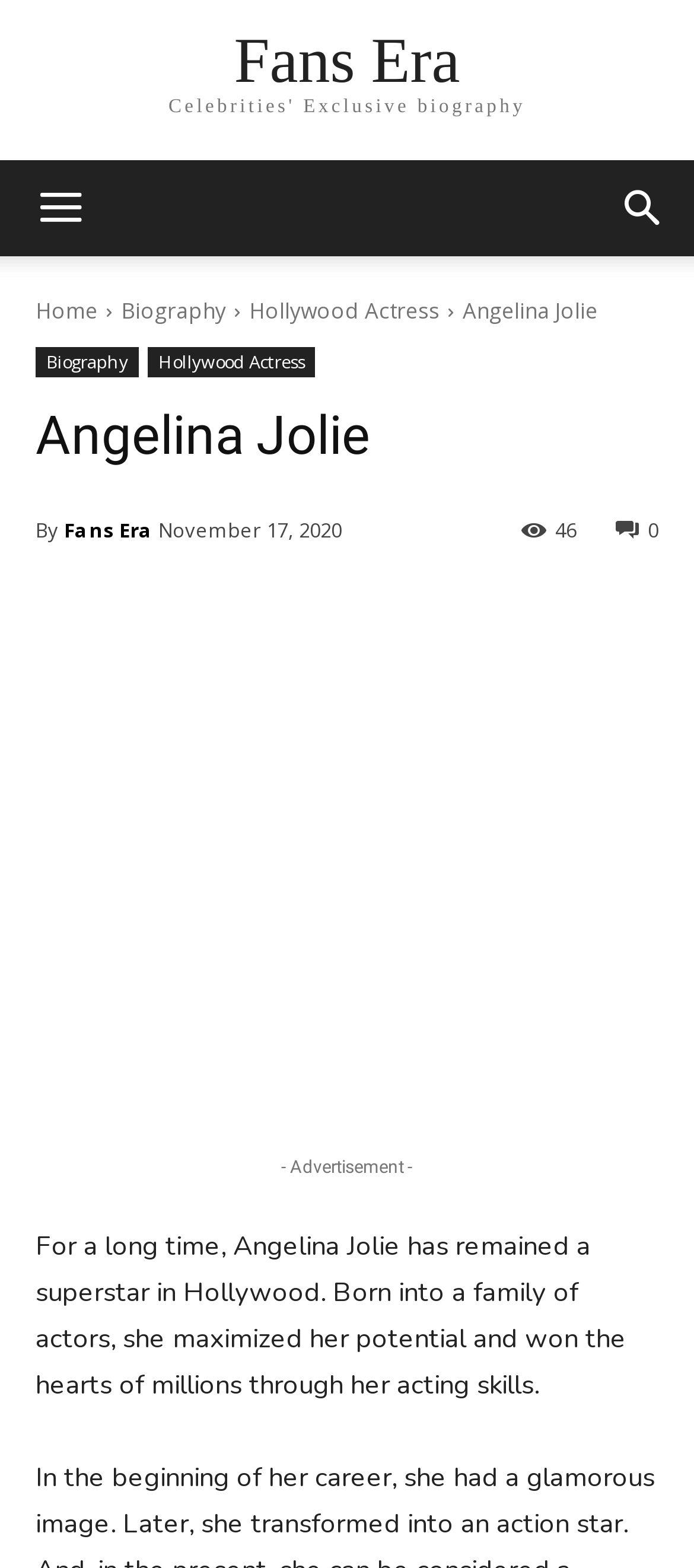Using the image as a reference, answer the following question in as much detail as possible:
What social media platforms are available?

The social media platforms available can be found in the link elements with the icons and text 'Facebook', 'Twitter', and 'Pinterest' below the image of Angelina Jolie.